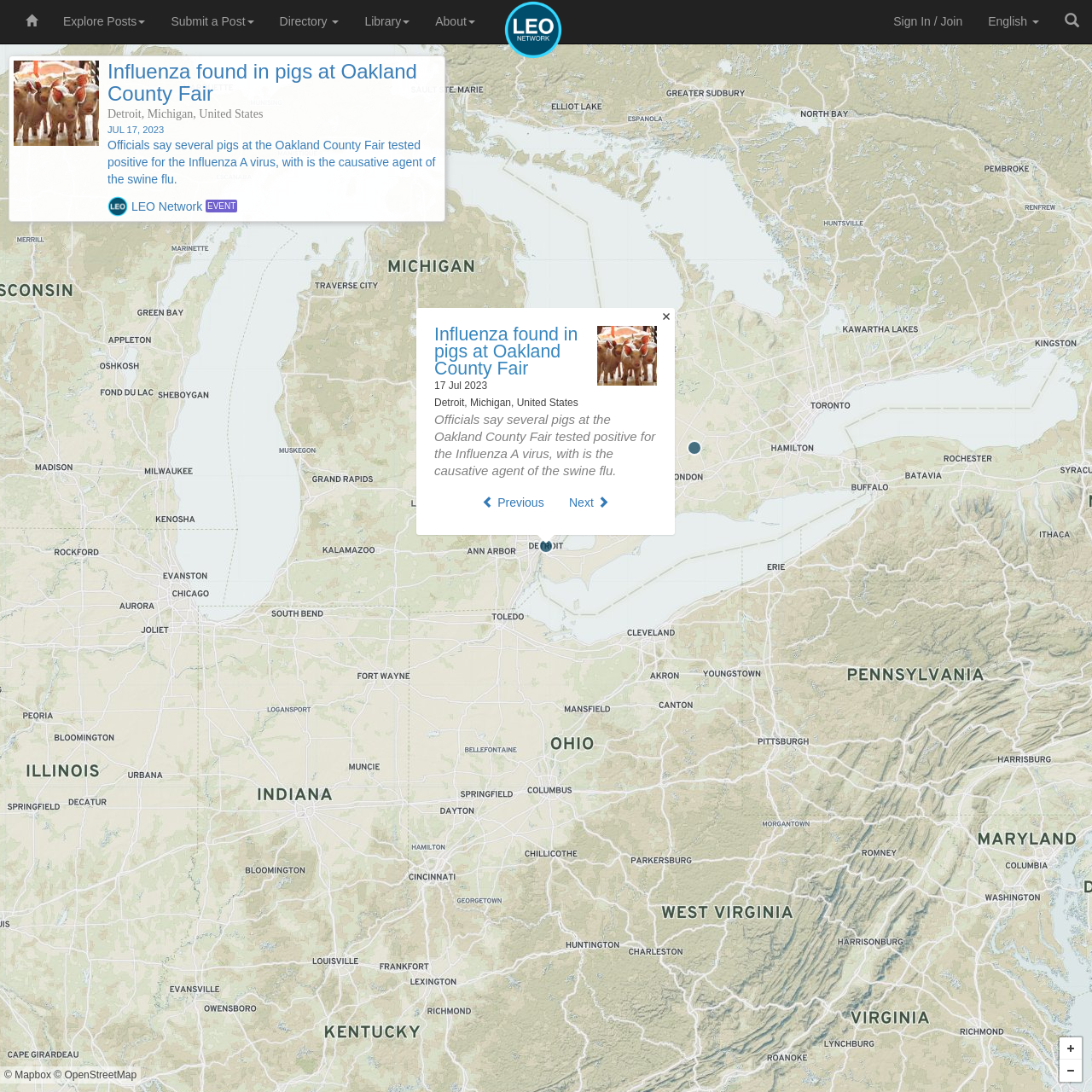Provide the bounding box coordinates for the area that should be clicked to complete the instruction: "View event details".

[0.091, 0.055, 0.403, 0.198]